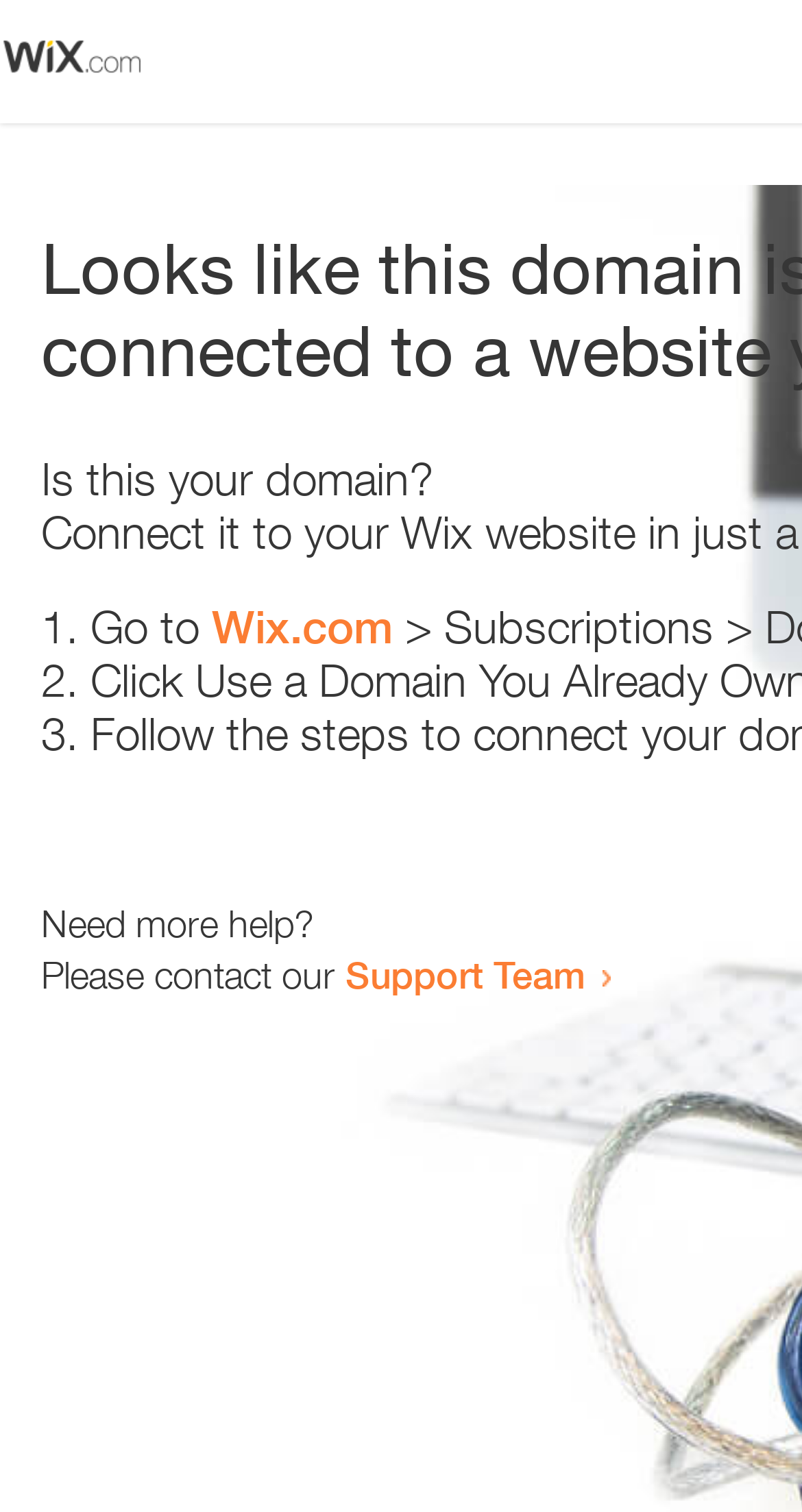Provide a one-word or brief phrase answer to the question:
What is the position of the image on the webpage?

top